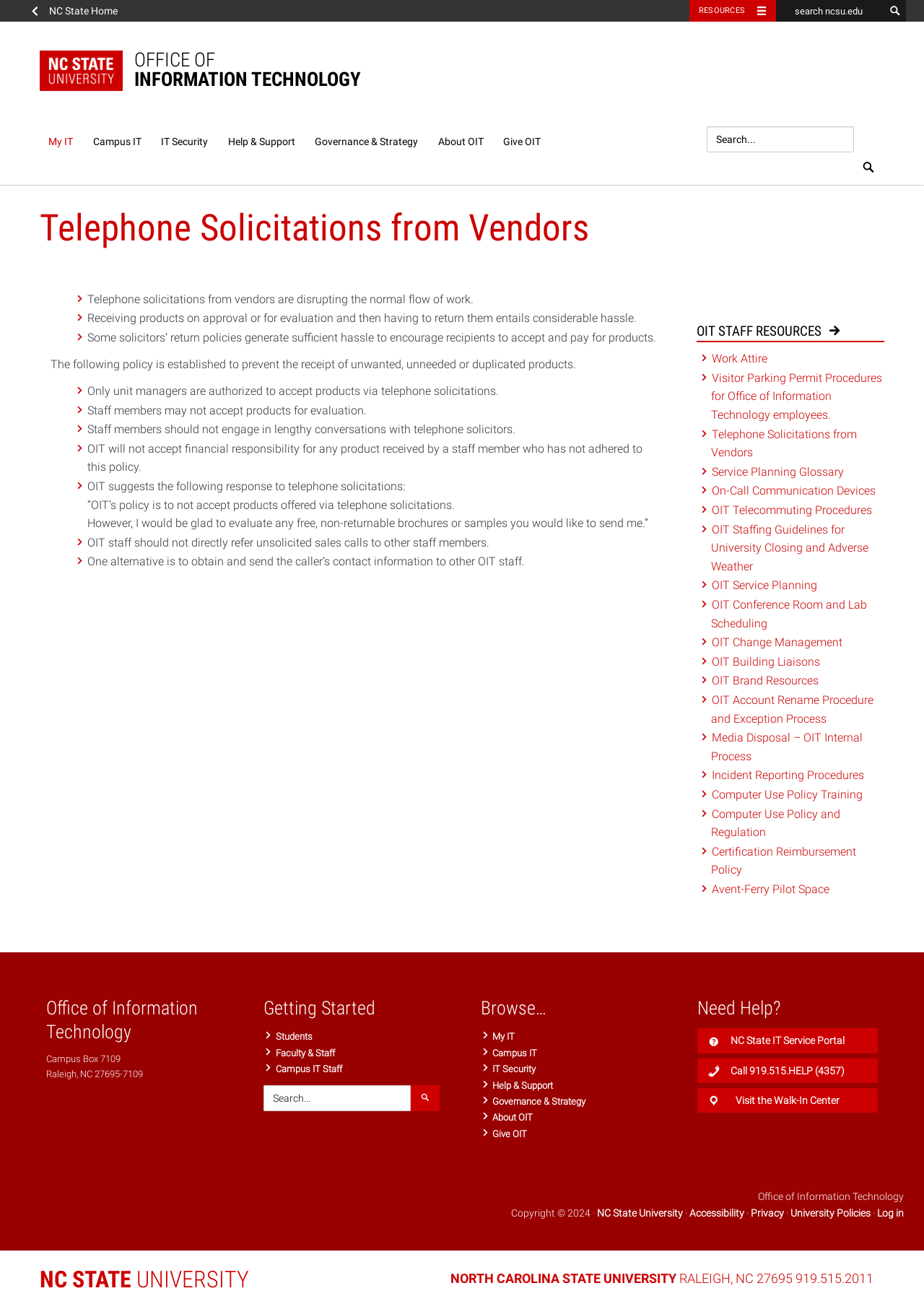Locate the heading on the webpage and return its text.

OFFICE OF
INFORMATION TECHNOLOGY